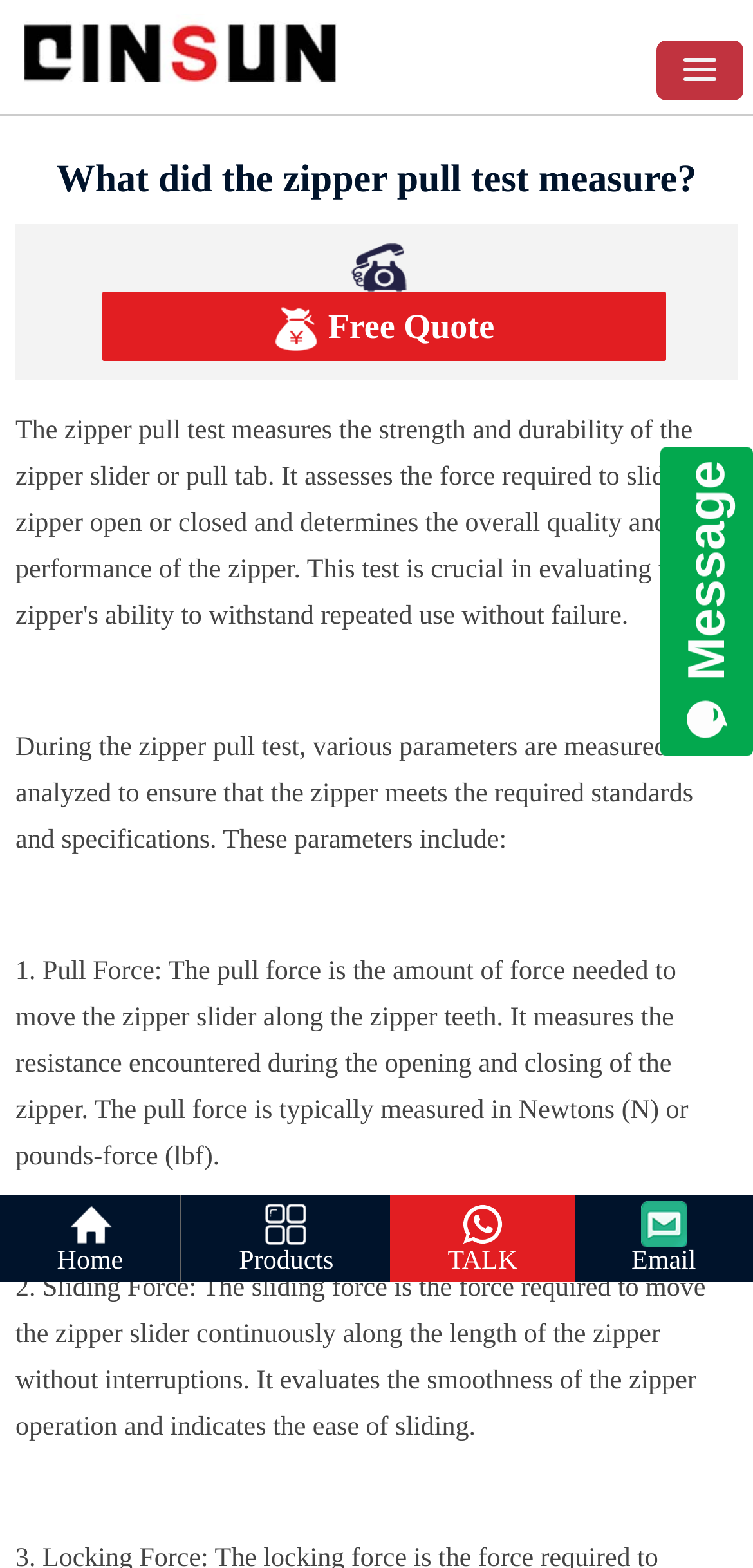Respond to the question with just a single word or phrase: 
What is the purpose of the 'Free Quote' link?

To request a quote